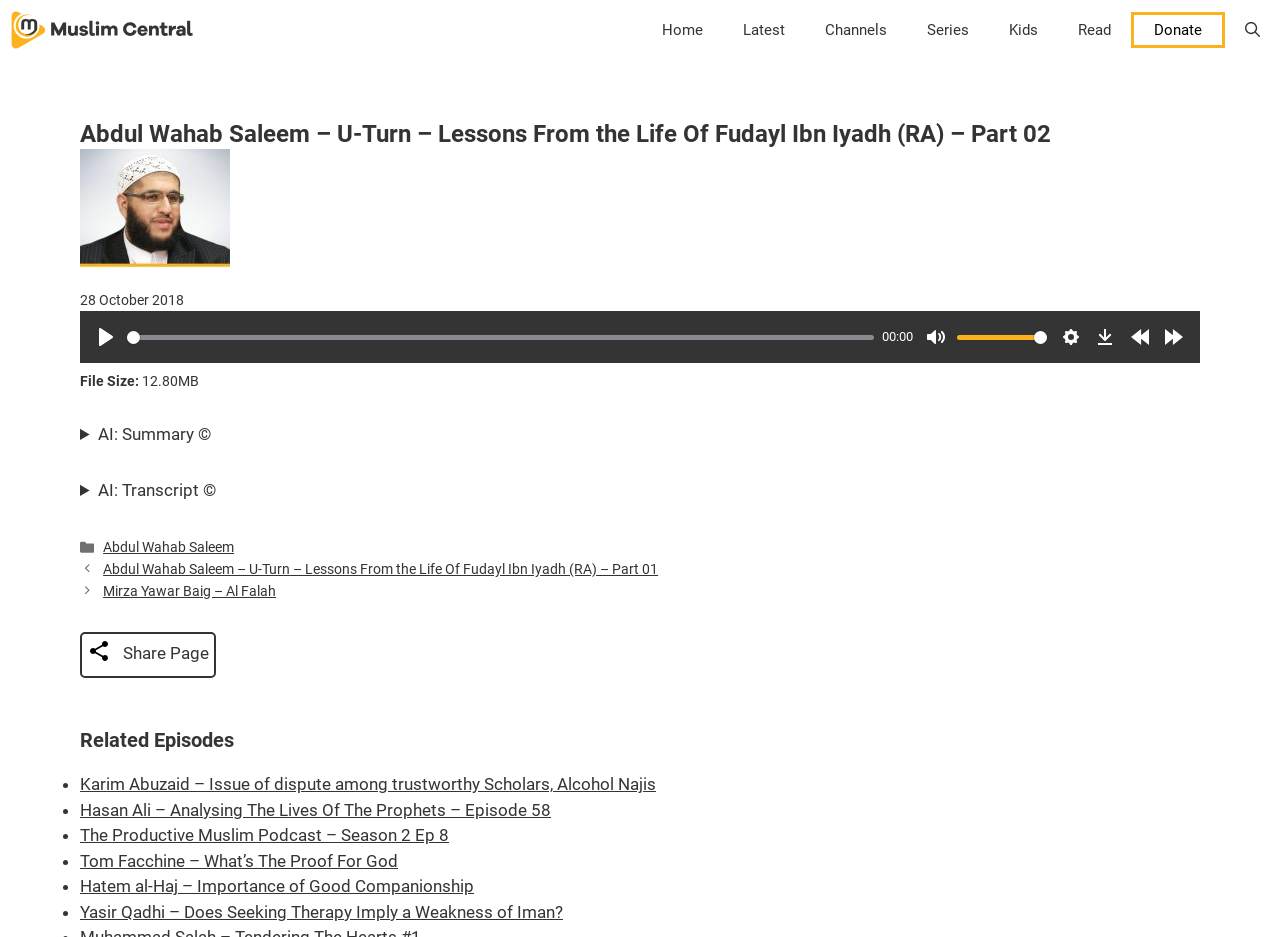Locate the bounding box coordinates of the area that needs to be clicked to fulfill the following instruction: "Click the play button". The coordinates should be in the format of four float numbers between 0 and 1, namely [left, top, right, bottom].

[0.07, 0.343, 0.095, 0.377]